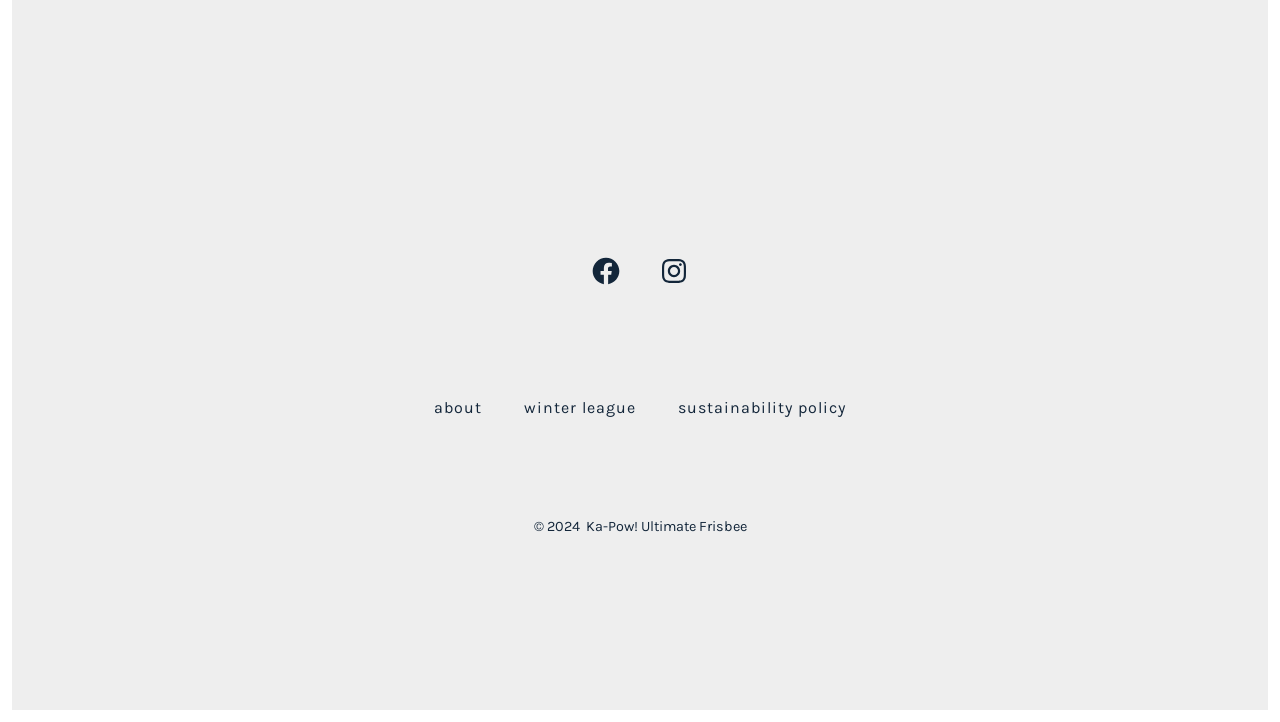How many links are in the footer menu?
Using the visual information, respond with a single word or phrase.

3